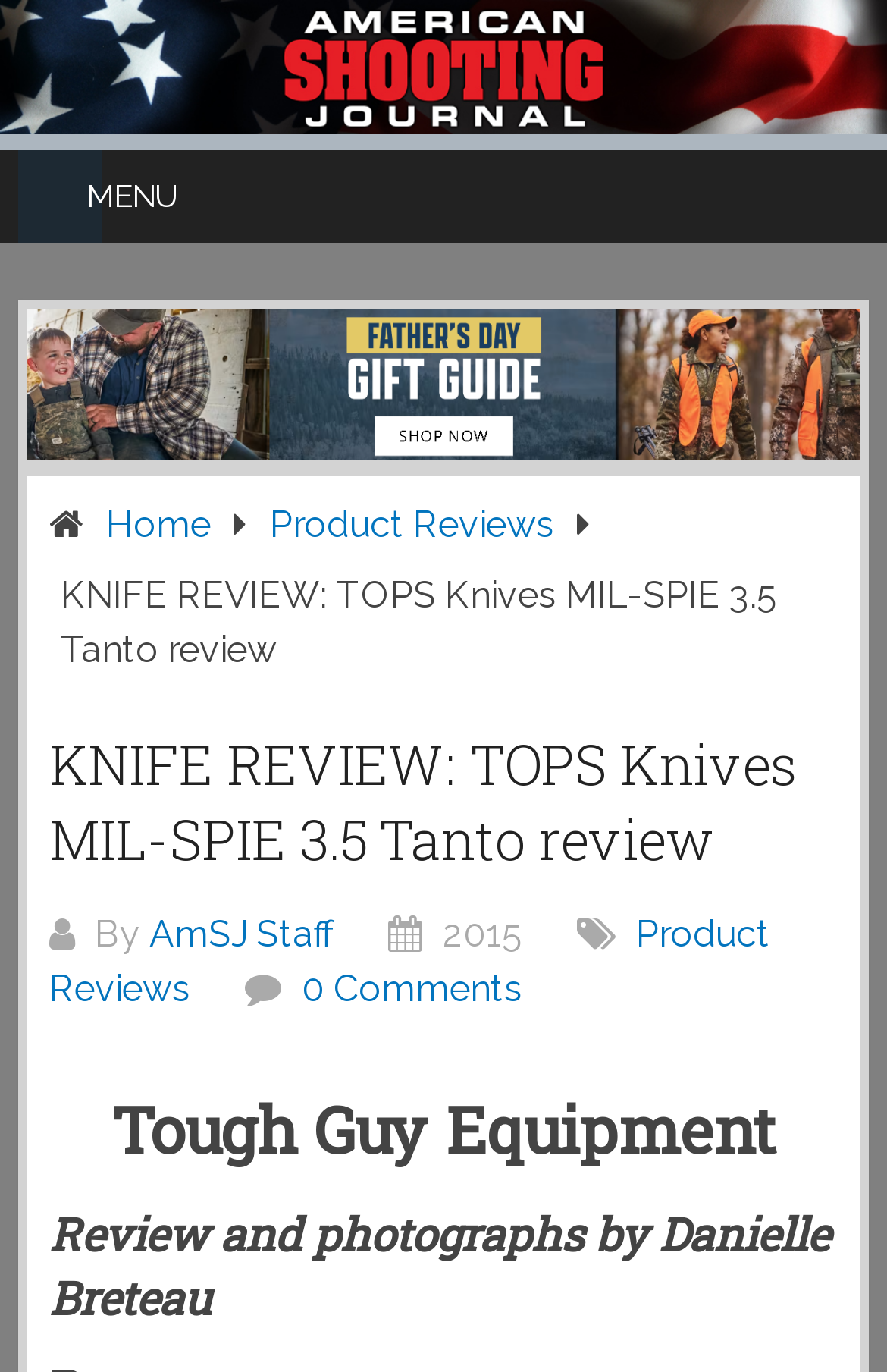Offer a detailed account of what is visible on the webpage.

The webpage is a product review page, specifically reviewing the TOPS Knives MIL-SPIE 3.5 Tanto. At the top of the page, there is a large image that spans the entire width of the page, taking up about 10% of the page's height. Below the image, there are several links, including a "MENU" link and a link to the "Home" page, positioned on the left side of the page. 

On the right side of the page, there is a link to "Product Reviews" and another link with no text. The latter link contains an image that takes up about 70% of the page's width and 10% of its height. 

The main content of the page starts with a heading that reads "KNIFE REVIEW: TOPS Knives MIL-SPIE 3.5 Tanto review", which is centered at the top of the main content area. Below the heading, there is a line of text that reads "By AmSJ Staff, 2015". 

The review content is divided into sections, with headings such as "Tough Guy Equipment" and "Review and photographs by Danielle Breteau". There are also links to "Product Reviews" and "0 Comments" at the bottom of the page. Overall, the page has a simple layout with a focus on the product review content.